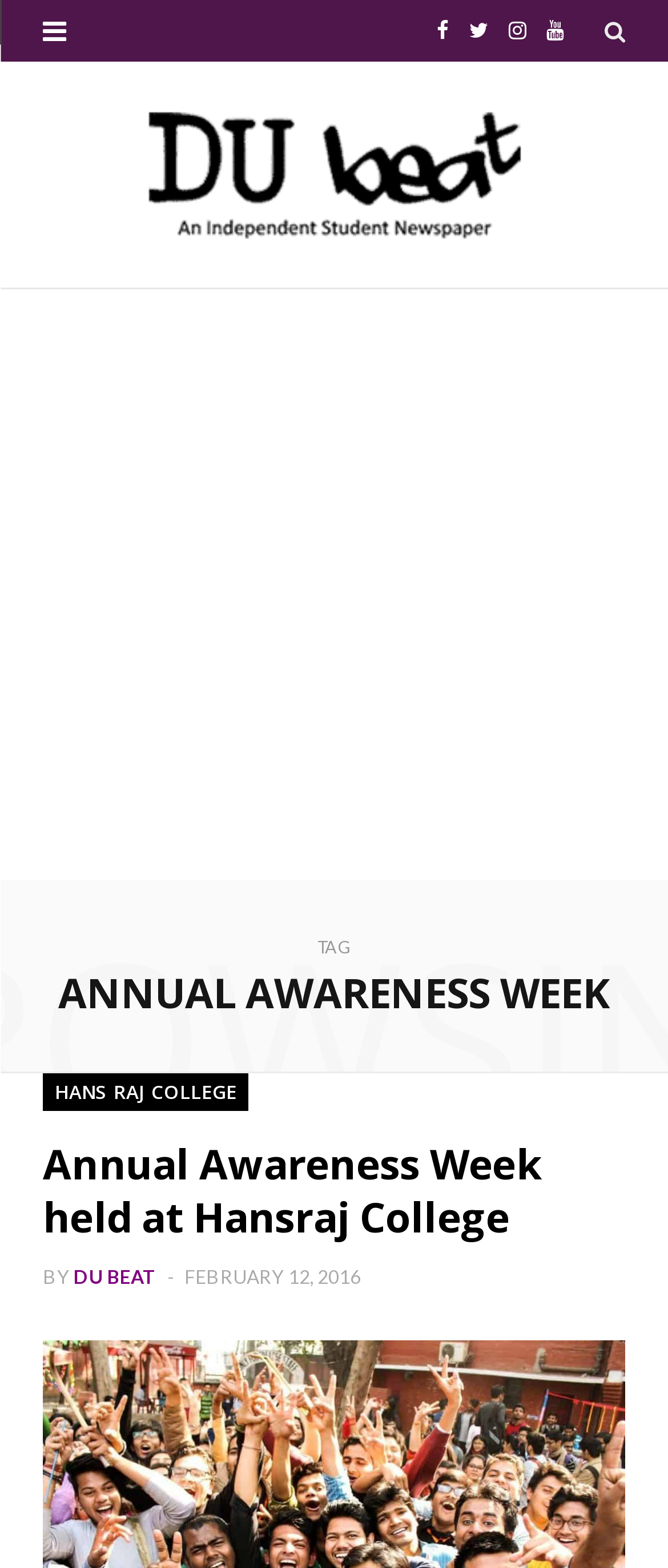What is the name of the newspaper?
Please utilize the information in the image to give a detailed response to the question.

The name of the newspaper can be determined by looking at the link 'DU Beat – Delhi University's Independent Student Newspaper' which is at the top of the webpage.